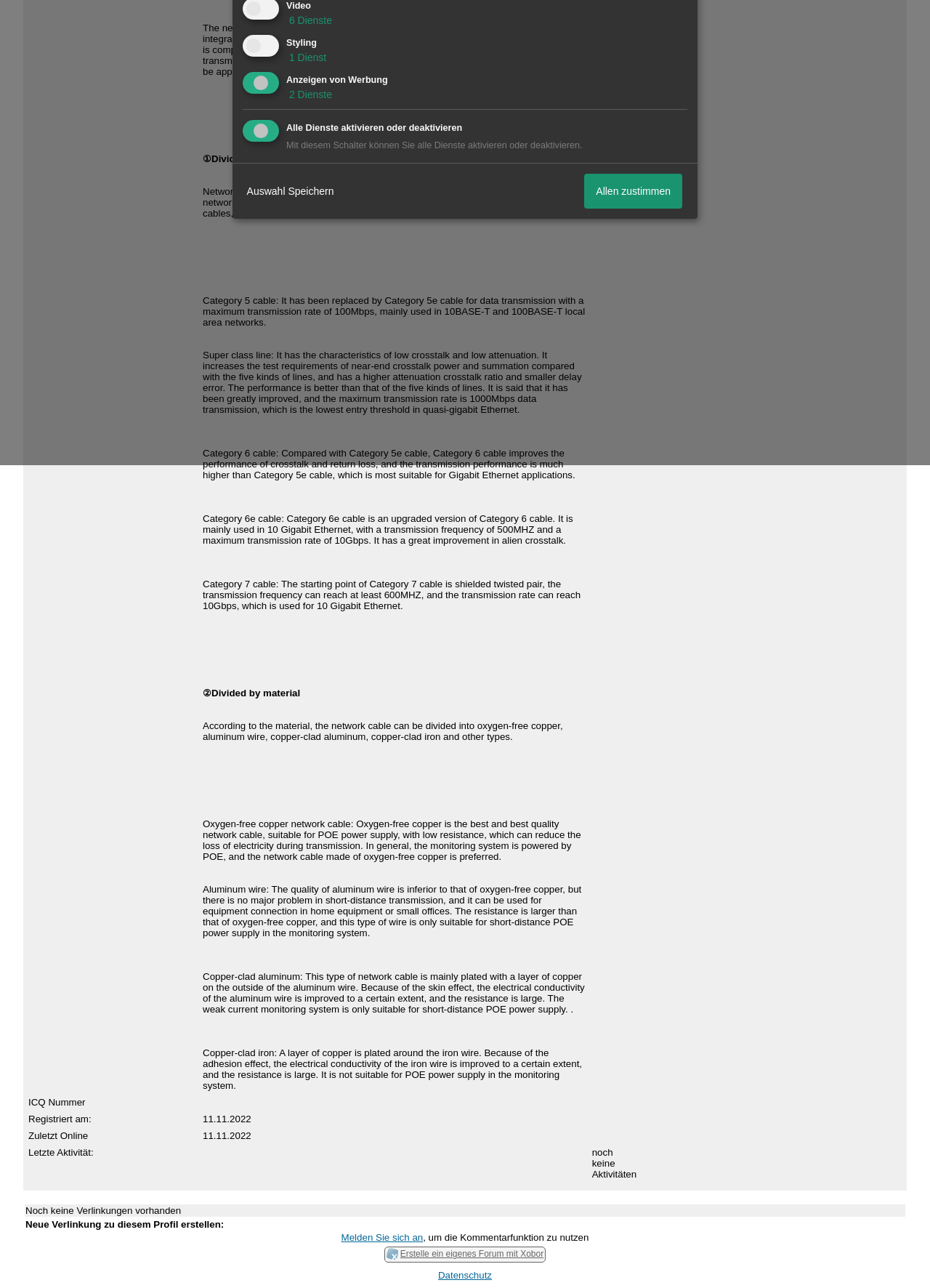Locate the UI element described by NEW! Press Pause in the provided webpage screenshot. Return the bounding box coordinates in the format (top-left x, top-left y, bottom-right x, bottom-right y), ensuring all values are between 0 and 1.

None